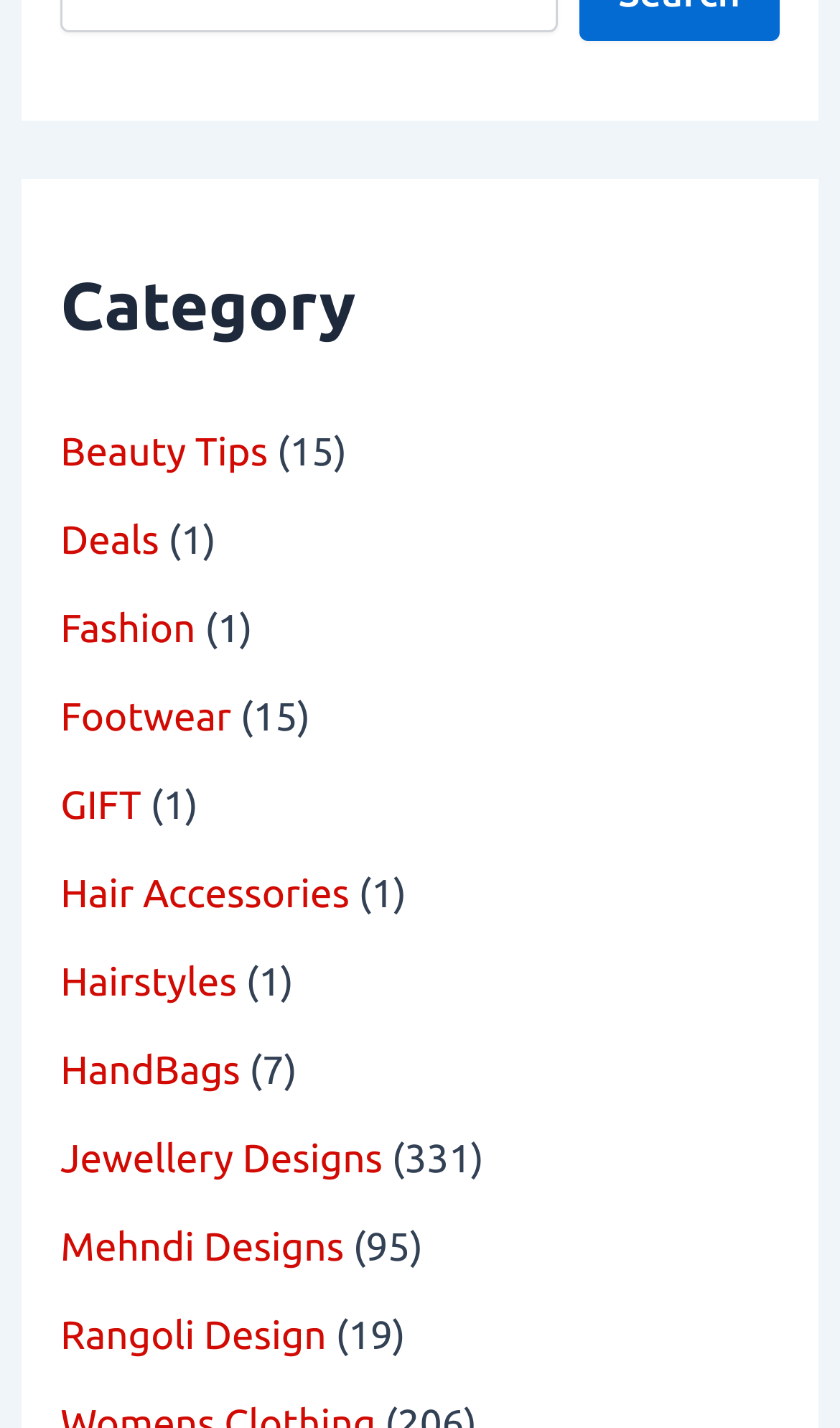Find and indicate the bounding box coordinates of the region you should select to follow the given instruction: "Learn about supplements that promote fat loss".

None